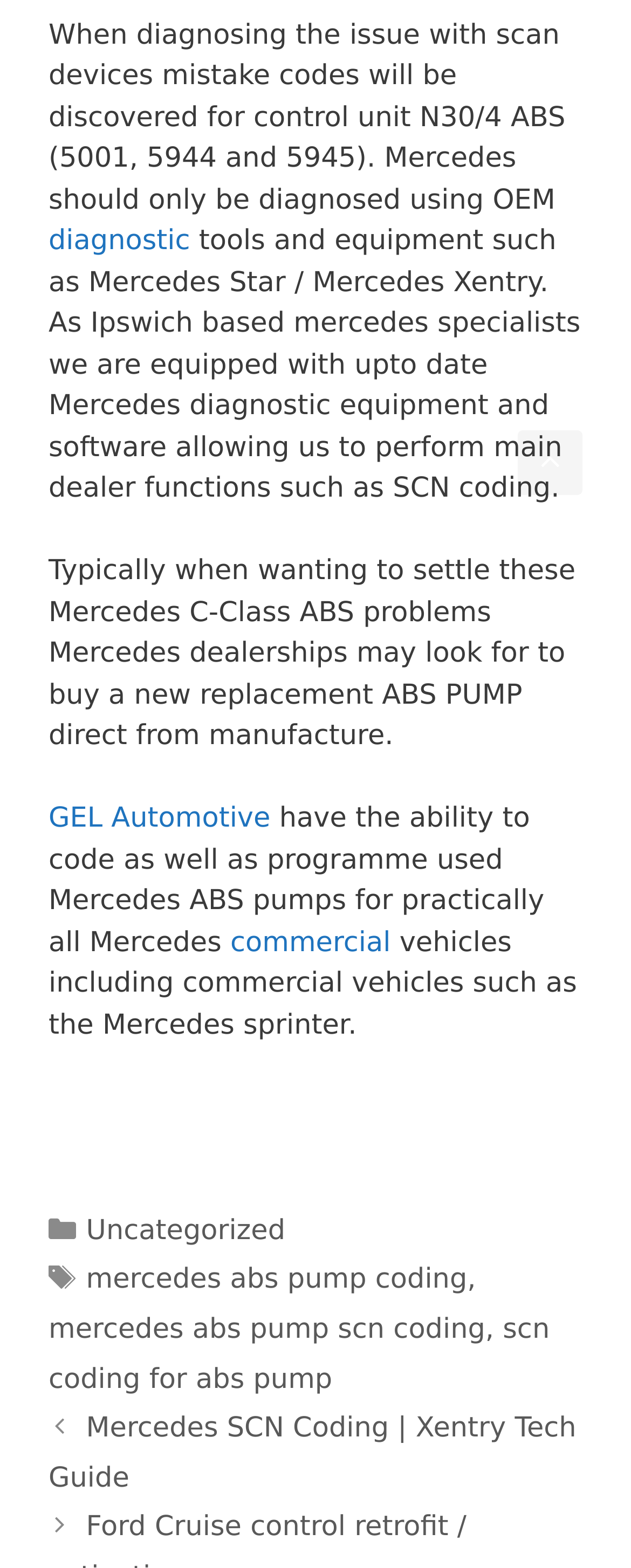Answer the question using only a single word or phrase: 
What type of vehicles can GEL Automotive code?

Commercial vehicles